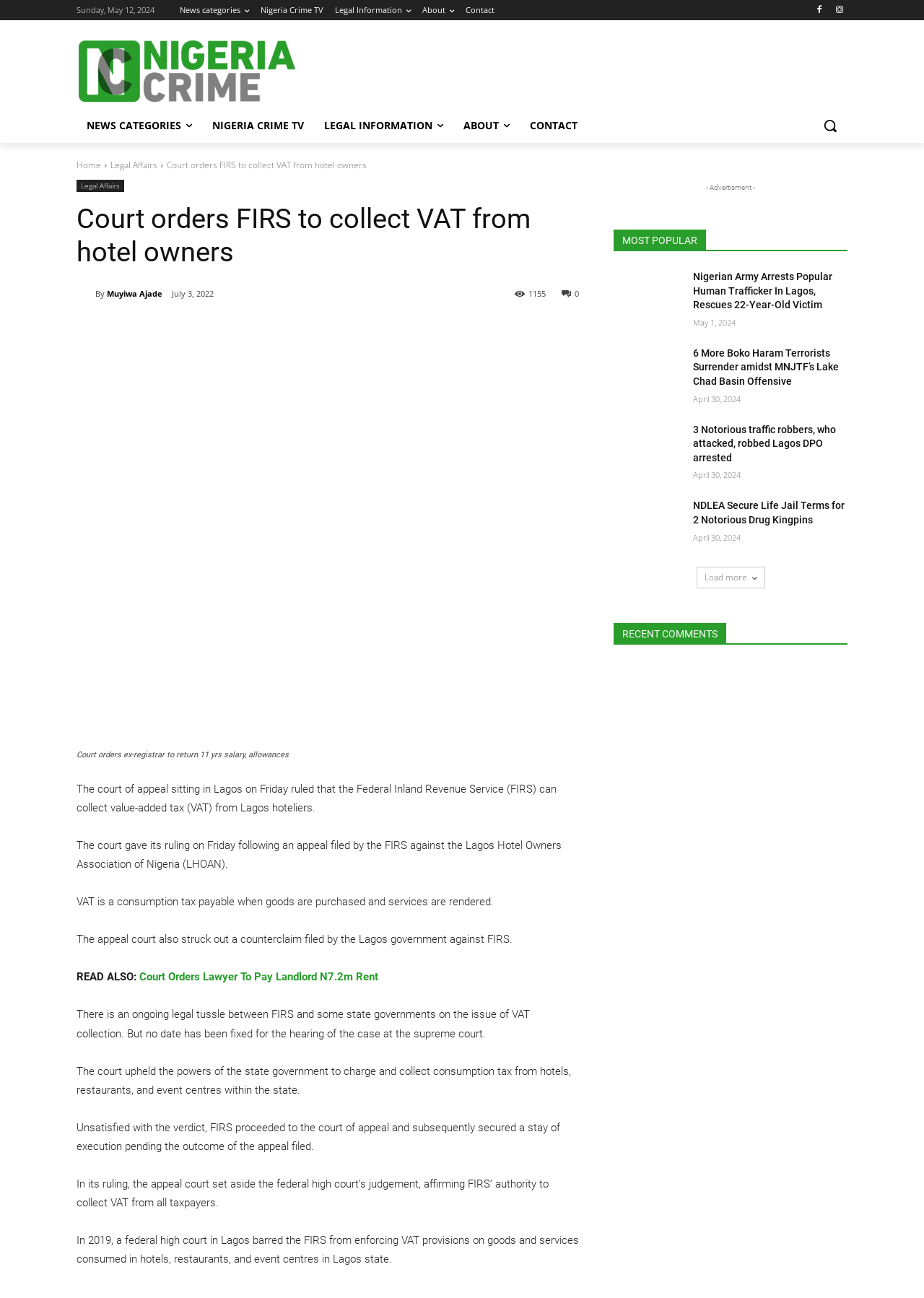What is the VAT?
Please provide a single word or phrase in response based on the screenshot.

Value-added tax